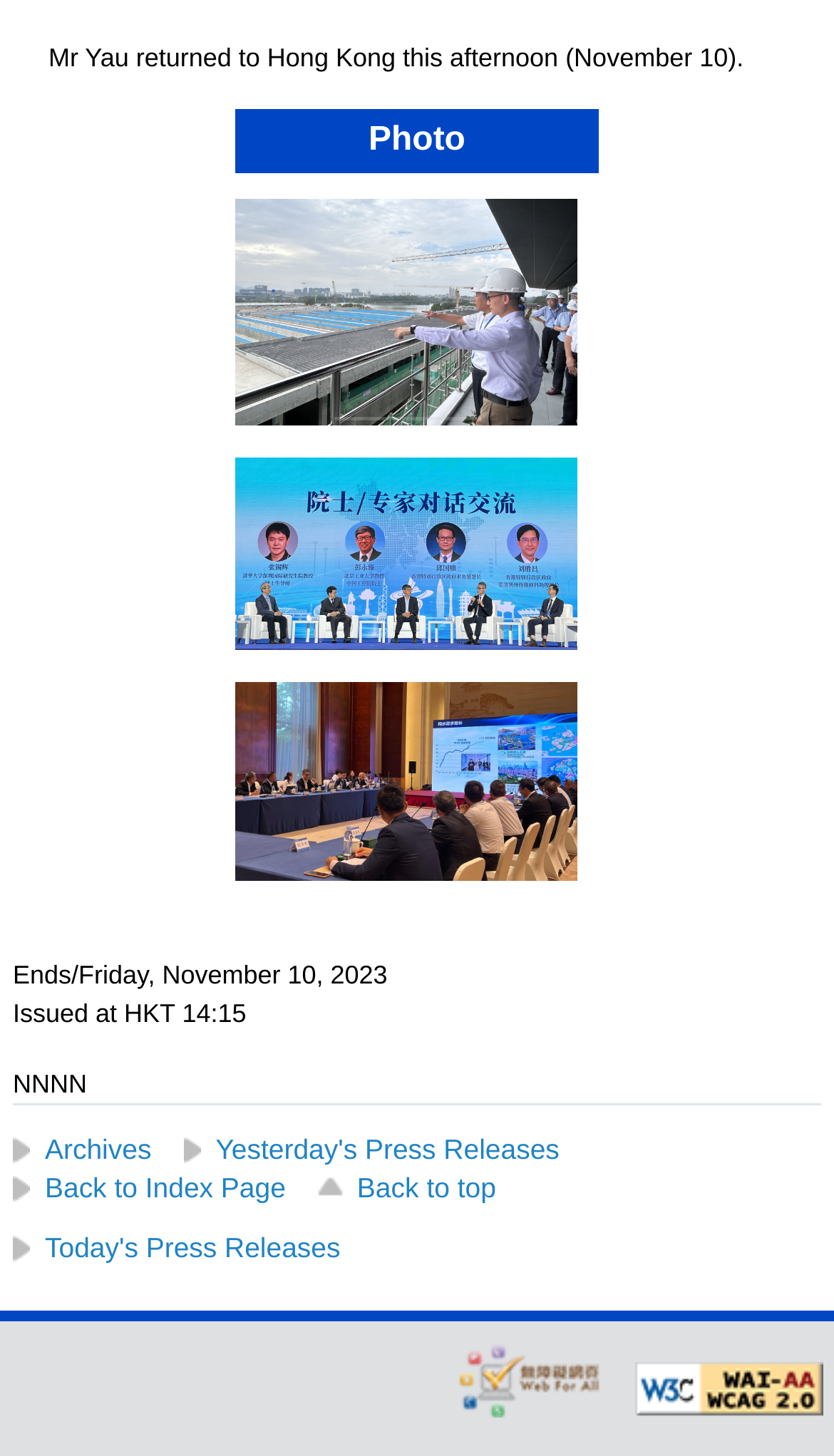Who attended the 5th Guangdong-Hong Kong-Macao Greater Bay Area Water Forum?
Please respond to the question with a detailed and informative answer.

Based on the text in the link element with the bounding box coordinates [0.282, 0.284, 0.692, 0.304], it is mentioned that 'The Director of Water Supplies, Mr Tony Yau, attended the 5th Guangdong-Hong Kong-Macao Greater Bay Area Water Forum in Dongguan from November 8 to 10.' Therefore, the answer is Mr Tony Yau.